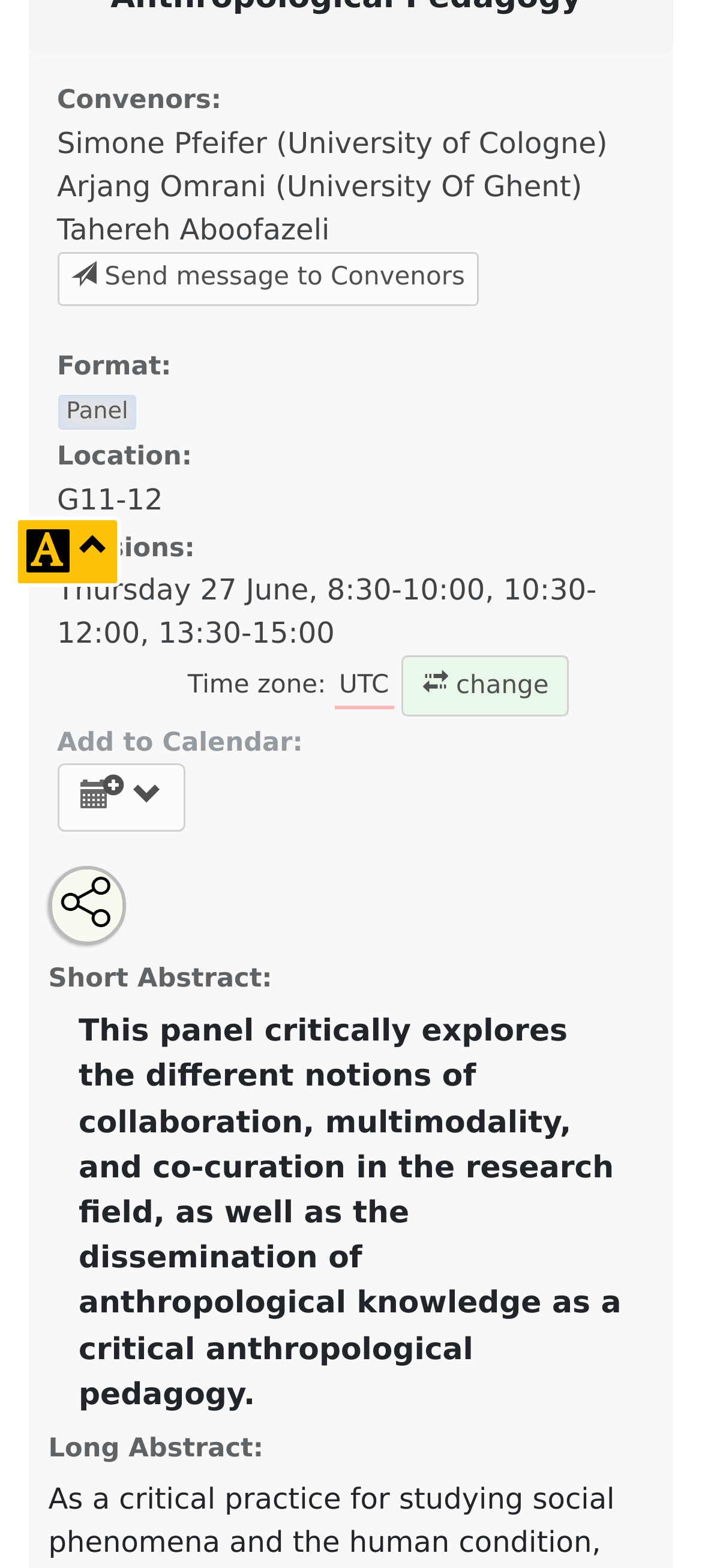From the webpage screenshot, predict the bounding box of the UI element that matches this description: "show in the panel explorer".

[0.074, 0.781, 0.174, 0.827]